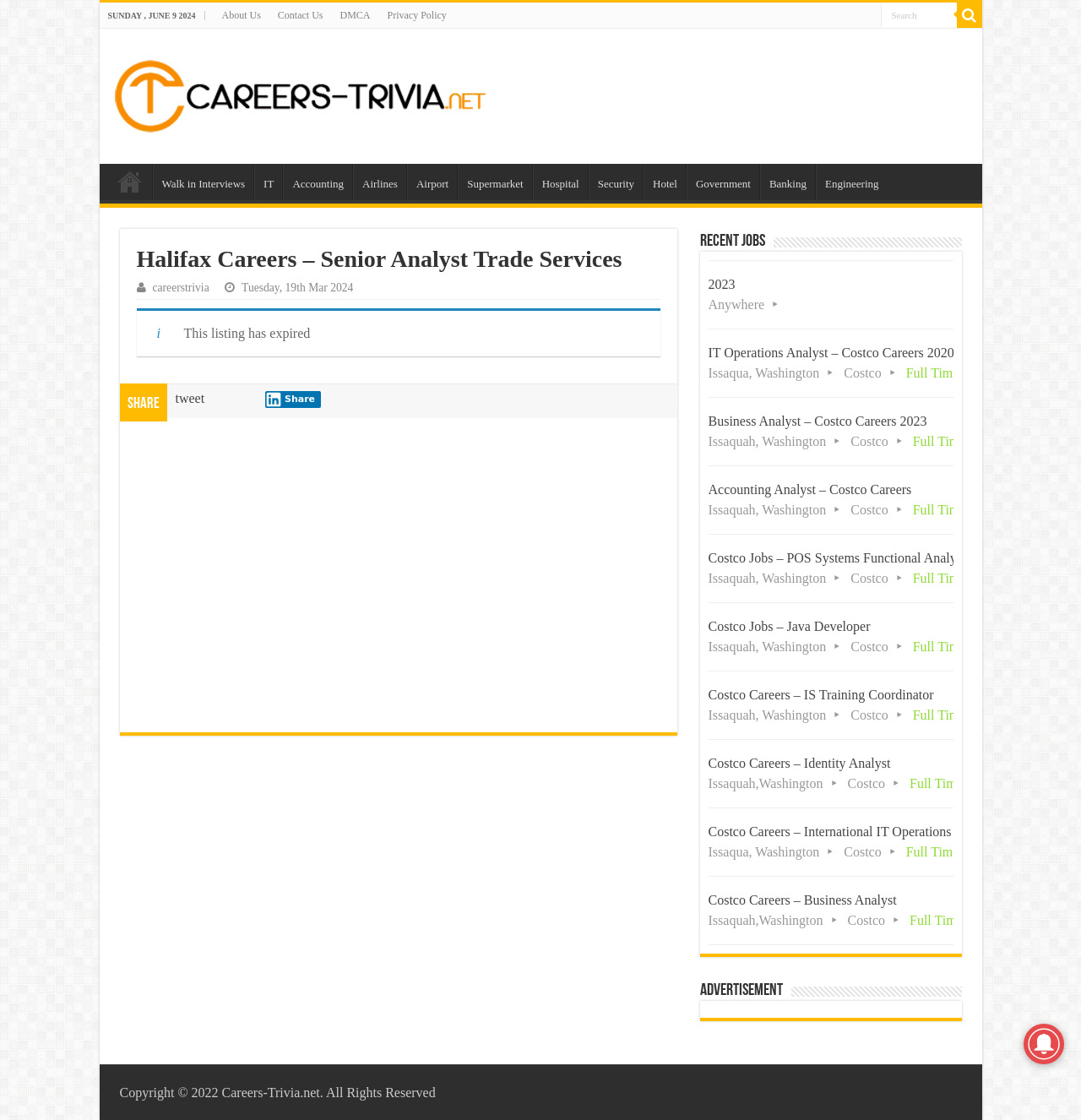Provide a one-word or brief phrase answer to the question:
What is the date displayed at the top of the webpage?

SUNDAY, JUNE 9 2024